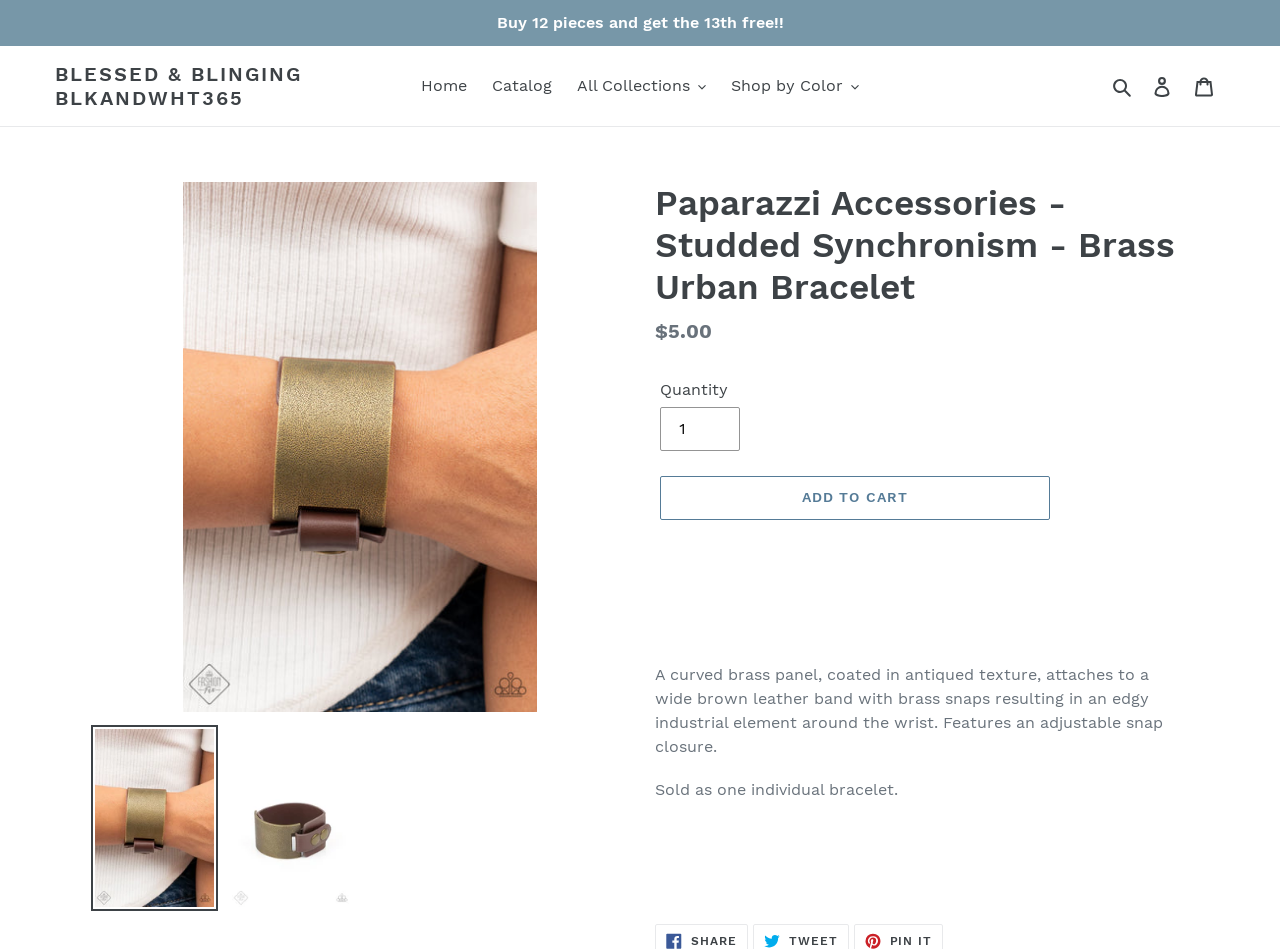Please identify the coordinates of the bounding box for the clickable region that will accomplish this instruction: "Add the 'Paparazzi Accessories - Studded Synchronism - Brass Urban Bracelet' to cart".

[0.516, 0.502, 0.82, 0.548]